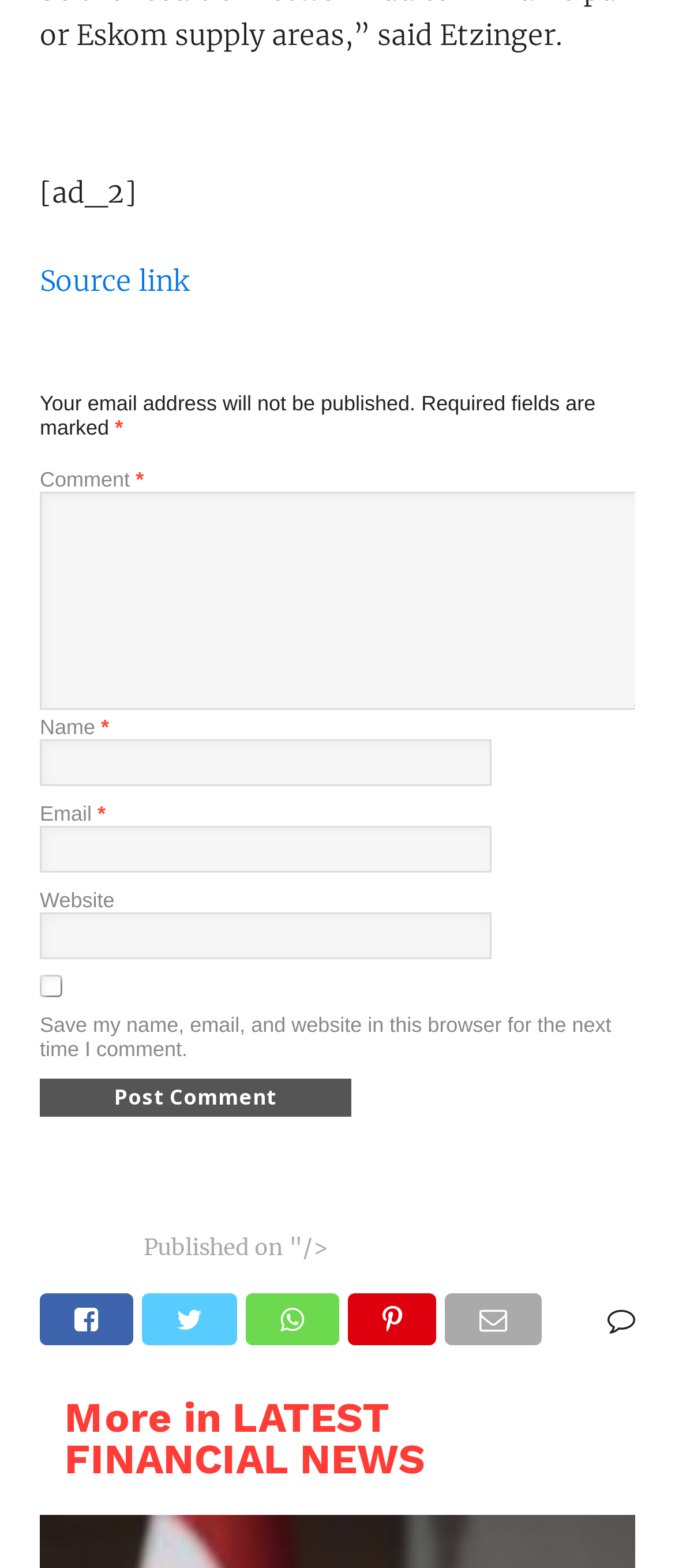Please analyze the image and provide a thorough answer to the question:
What is the purpose of the checkbox?

The checkbox is labeled 'Save my name, email, and website in this browser for the next time I comment.' This suggests that its purpose is to save the user's data for future comments, so they don't have to re-enter it every time.